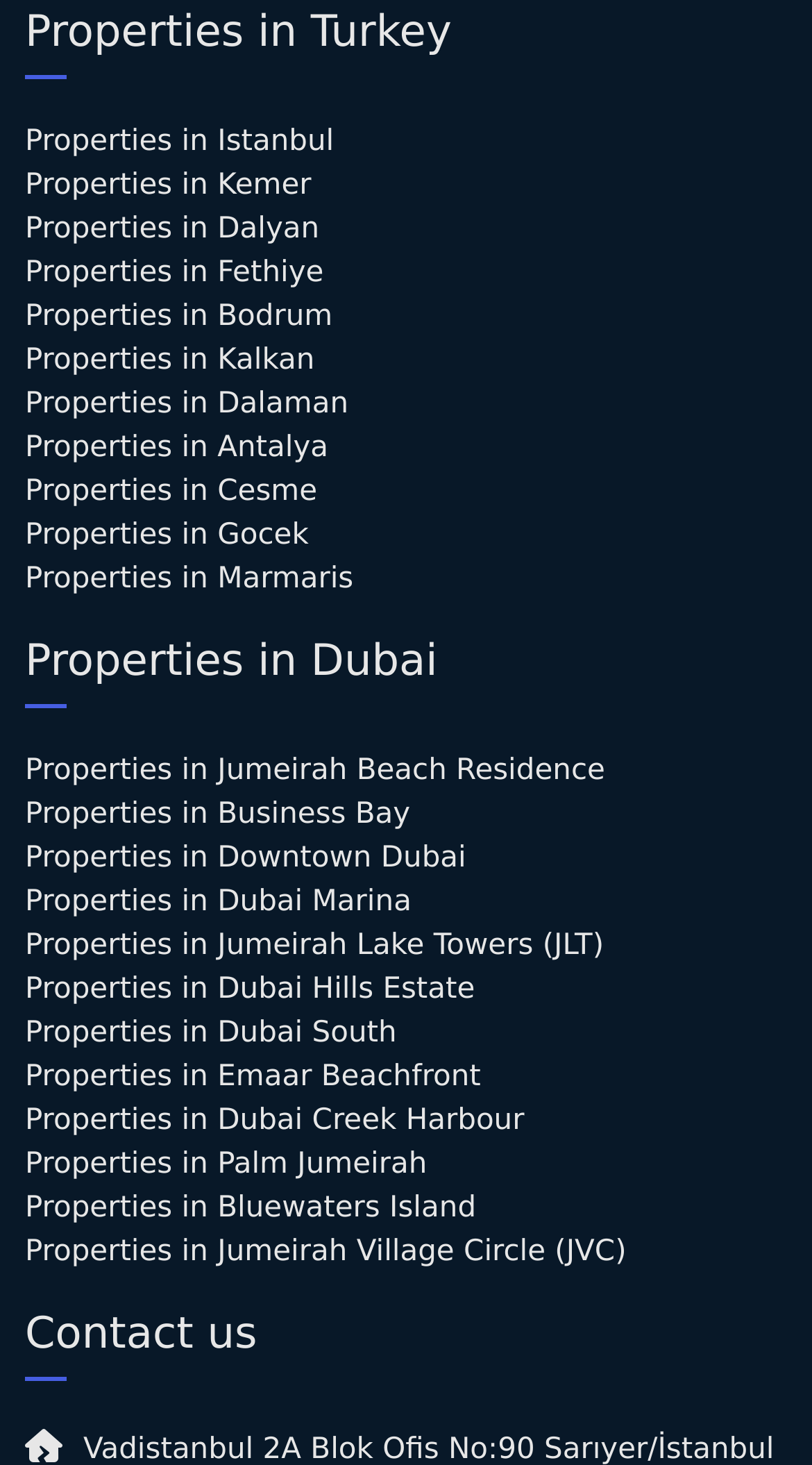Determine the bounding box coordinates of the UI element described below. Use the format (top-left x, top-left y, bottom-right x, bottom-right y) with floating point numbers between 0 and 1: Properties in Jumeirah Beach Residence

[0.031, 0.512, 0.969, 0.542]